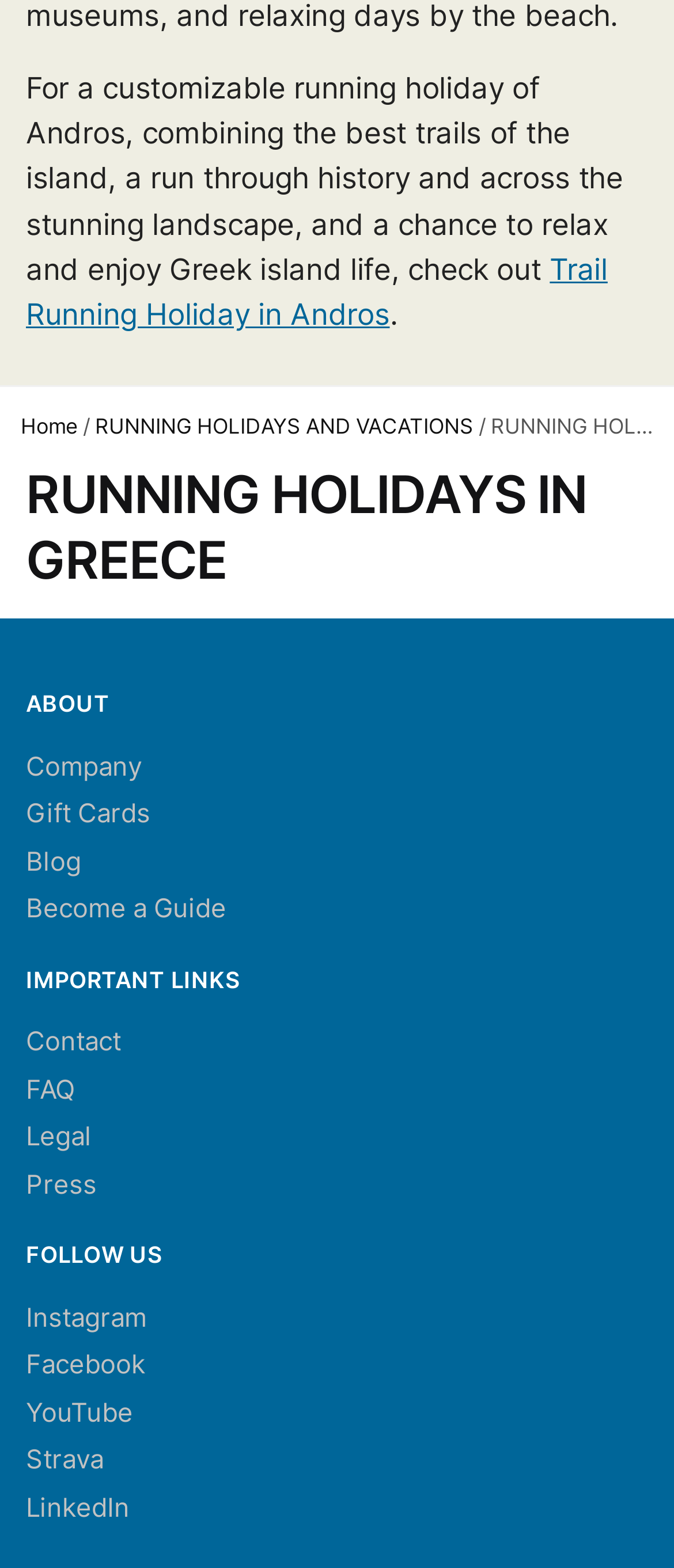Please locate the clickable area by providing the bounding box coordinates to follow this instruction: "Visit the Blog".

[0.038, 0.538, 0.121, 0.559]